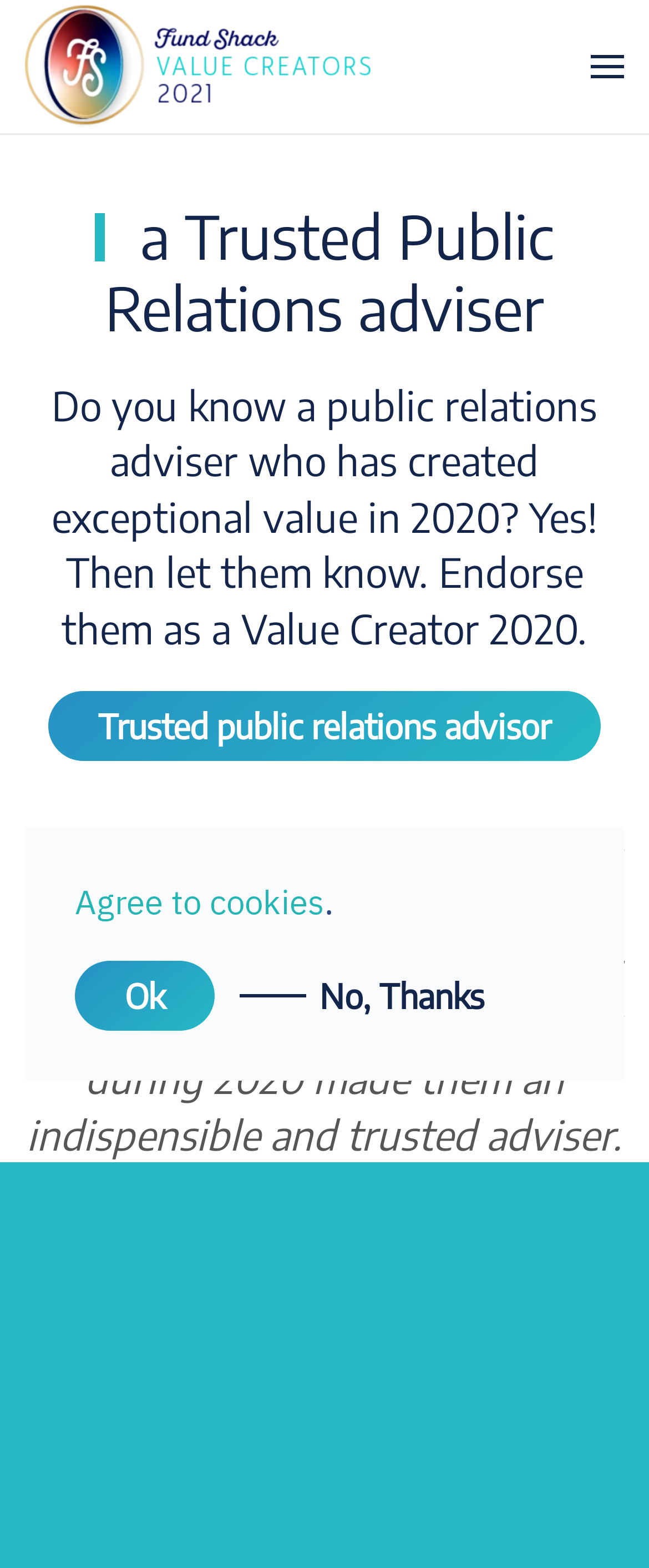Please find and generate the text of the main heading on the webpage.

 a Trusted Public Relations adviser